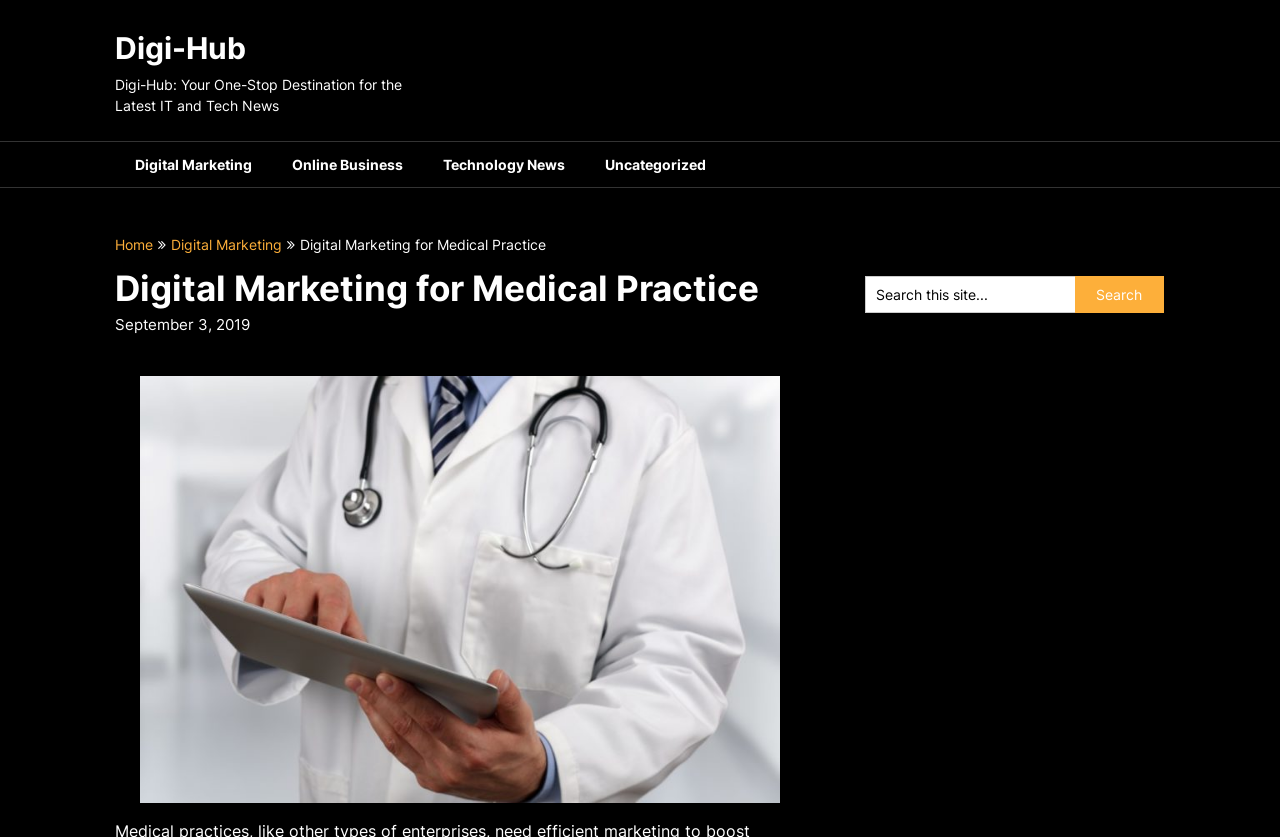Kindly provide the bounding box coordinates of the section you need to click on to fulfill the given instruction: "go to Digi-Hub homepage".

[0.09, 0.036, 0.192, 0.079]